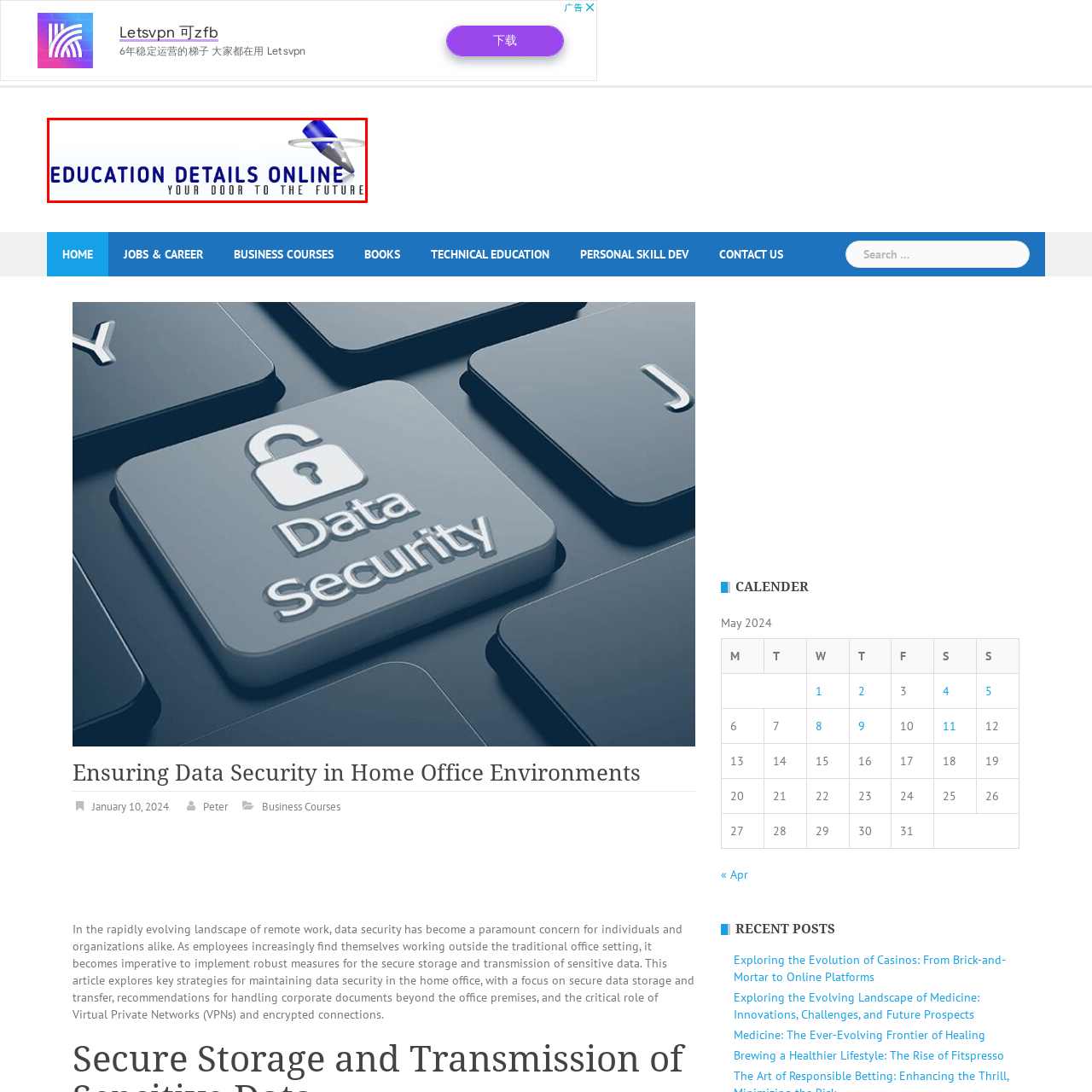What is the tagline of the website?
Check the image enclosed by the red bounding box and give your answer in one word or a short phrase.

Your Door to the Future